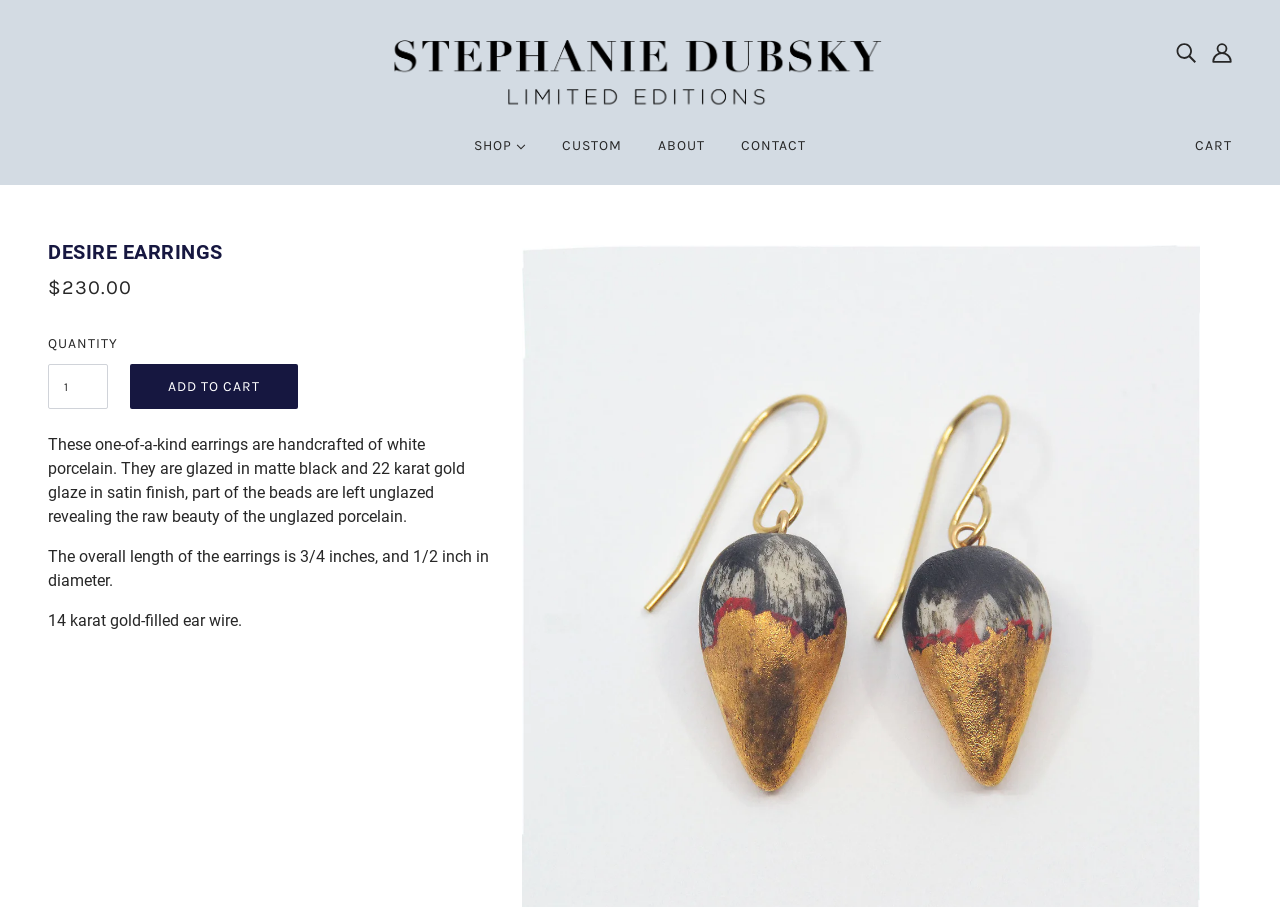Using the image as a reference, answer the following question in as much detail as possible:
What is the length of the earrings?

I found the length of the earrings by reading the product description, which states that the overall length of the earrings is '3/4 inches'.